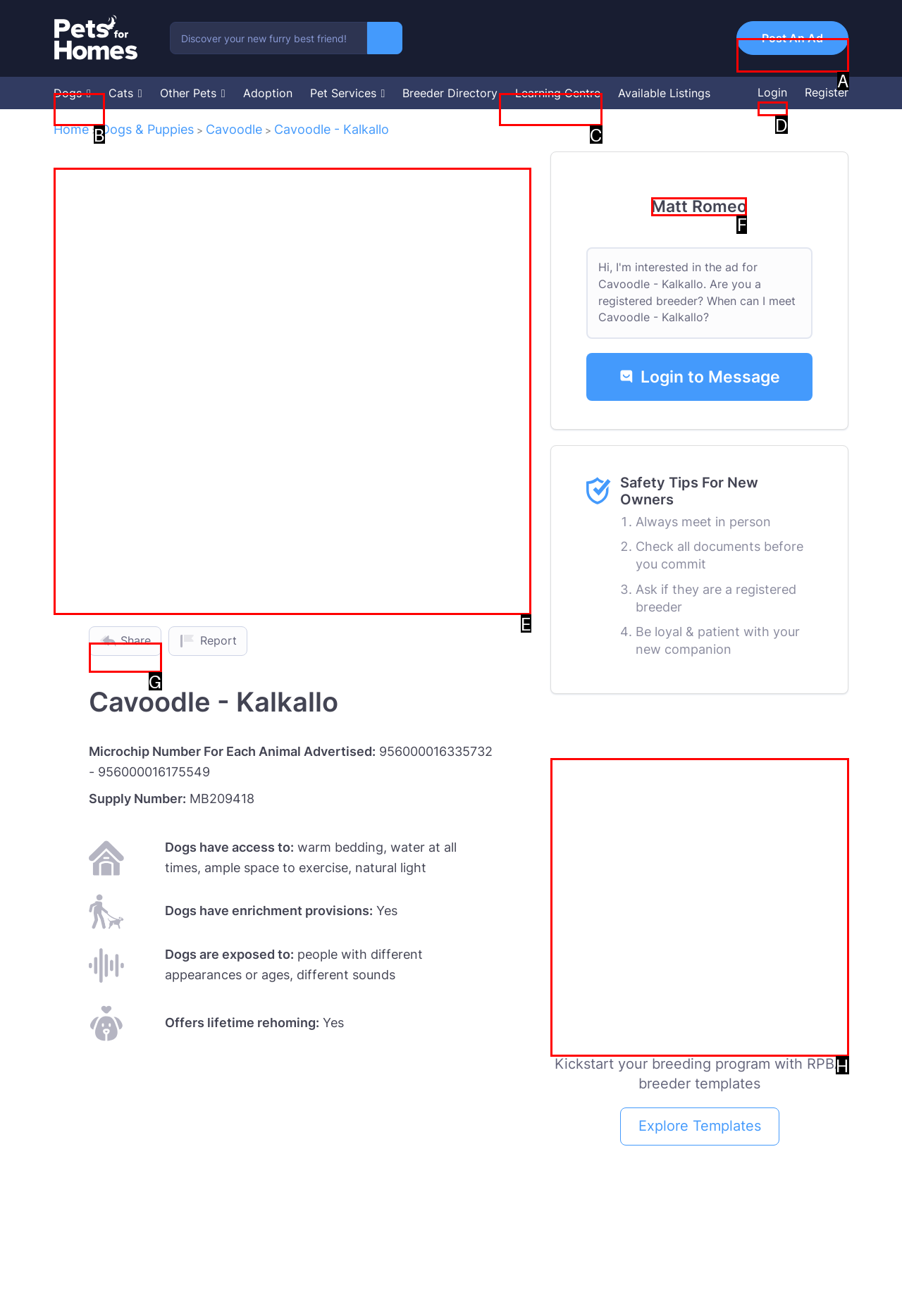Which option should you click on to fulfill this task: Contact Matt Romeo? Answer with the letter of the correct choice.

F